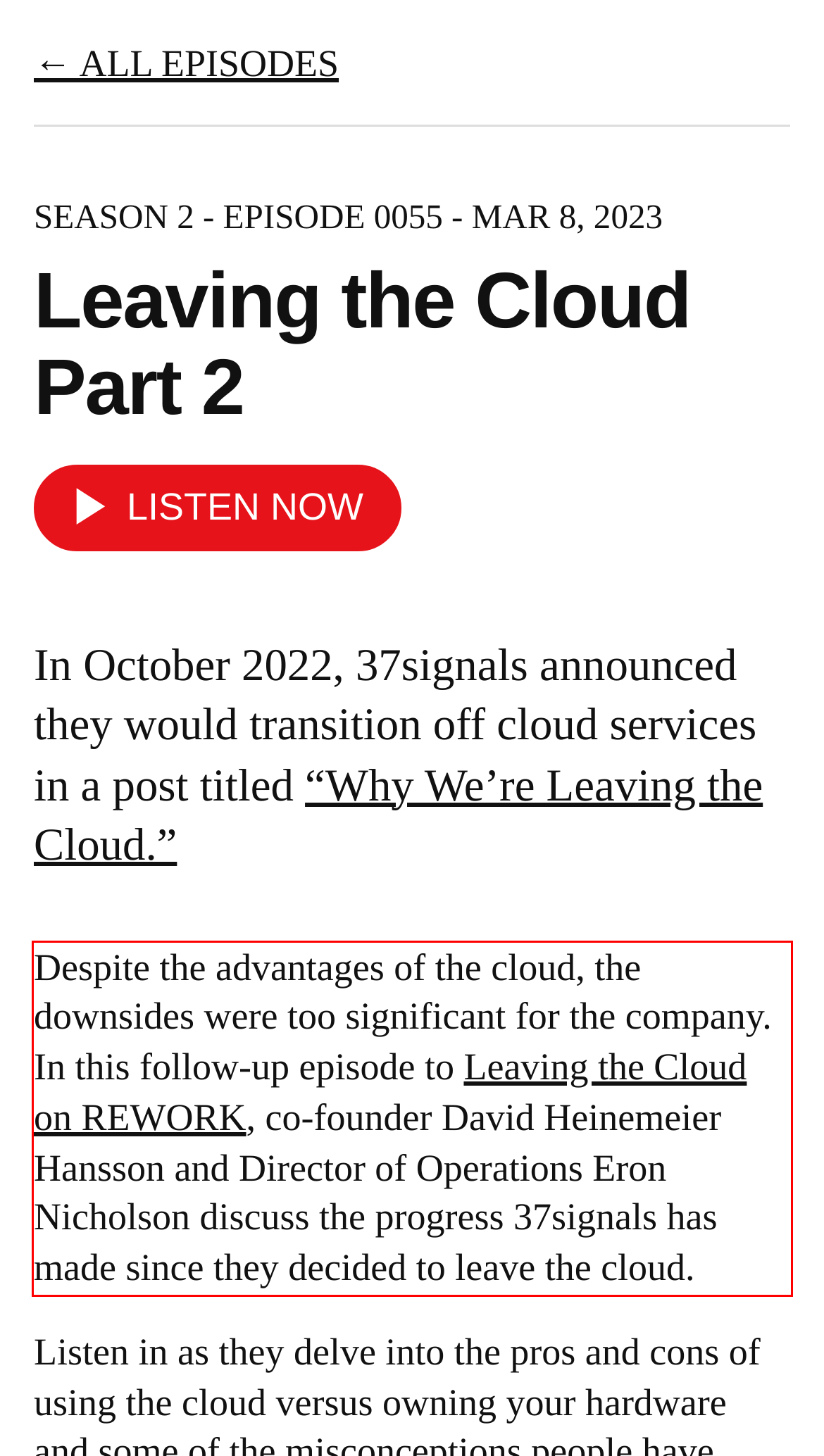Given a screenshot of a webpage with a red bounding box, please identify and retrieve the text inside the red rectangle.

Despite the advantages of the cloud, the downsides were too significant for the company. In this follow-up episode to Leaving the Cloud on REWORK, co-founder David Heinemeier Hansson and Director of Operations Eron Nicholson discuss the progress 37signals has made since they decided to leave the cloud.